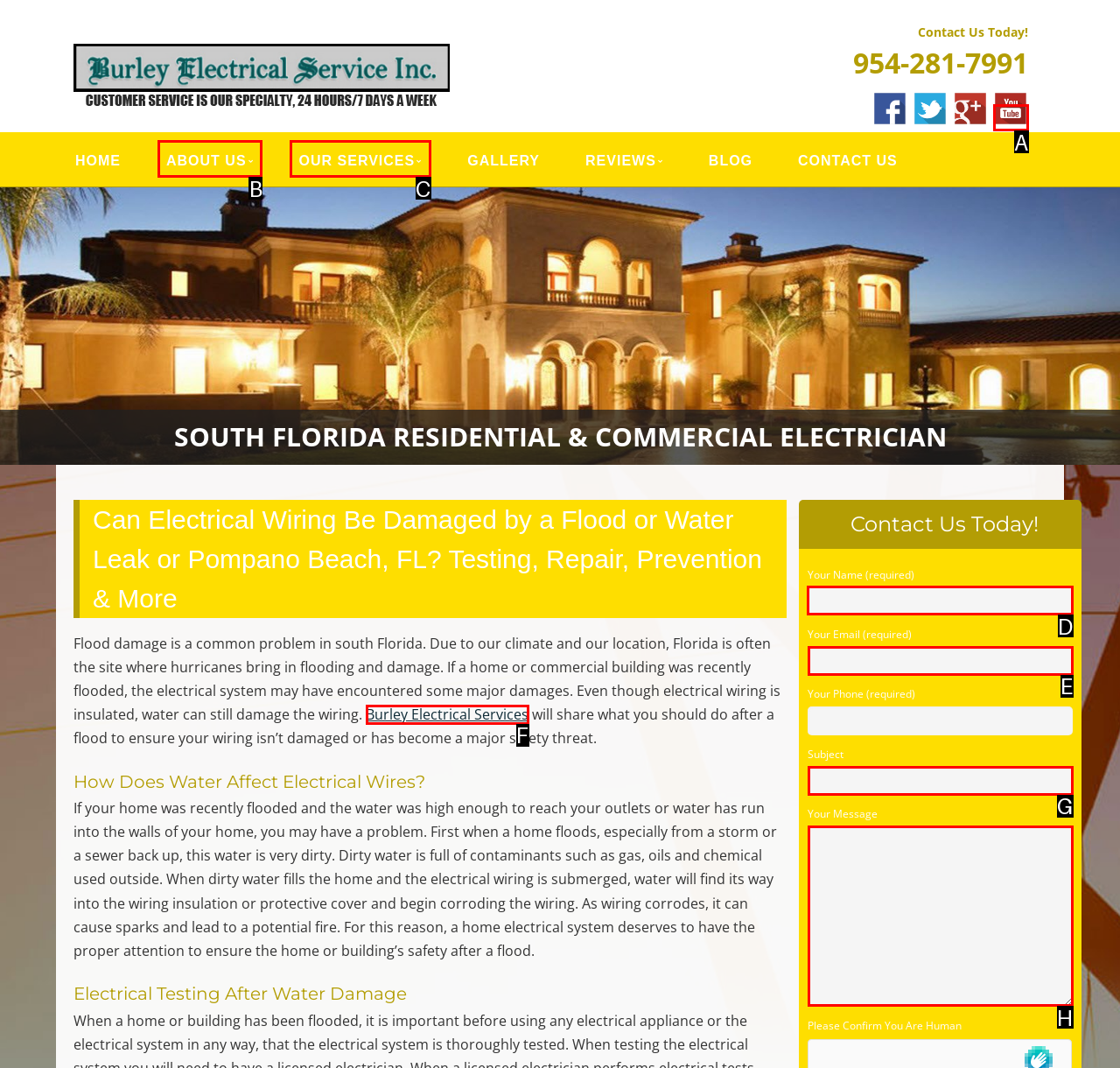Indicate the HTML element to be clicked to accomplish this task: Fill in the 'Your Name' input field Respond using the letter of the correct option.

D